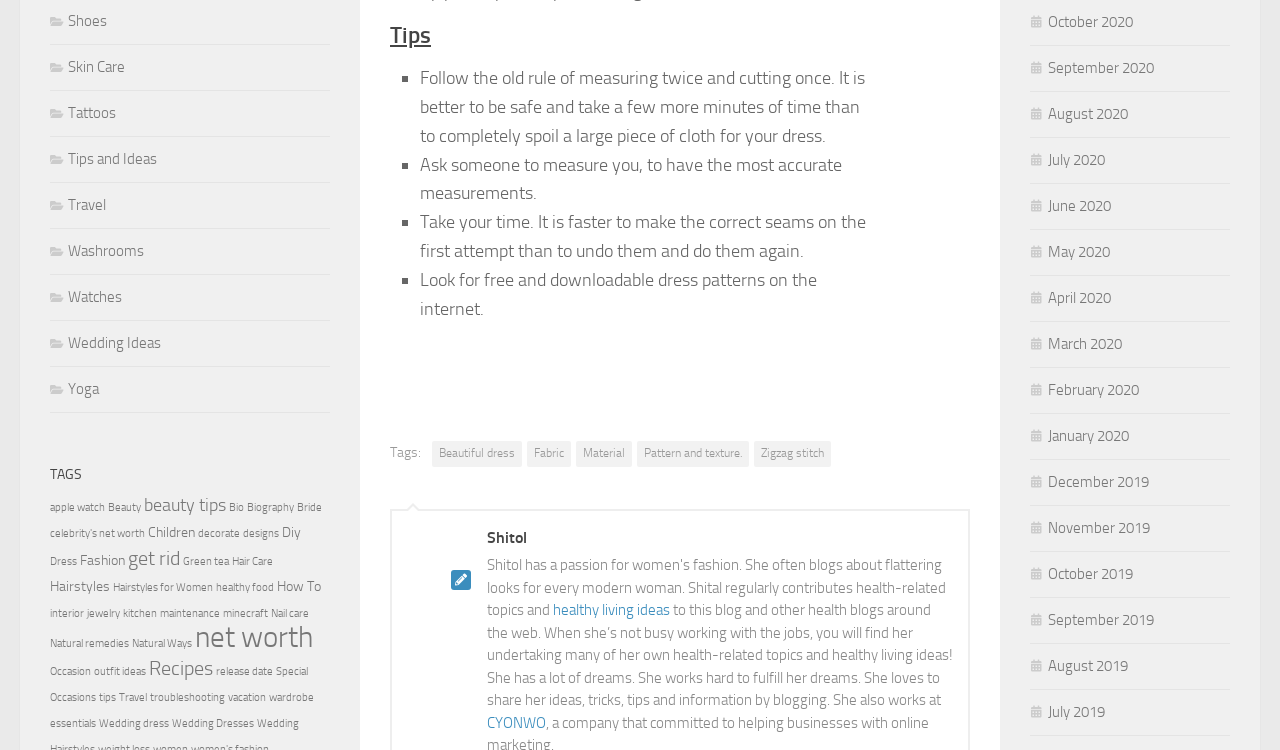Please identify the bounding box coordinates of the element that needs to be clicked to execute the following command: "Click on 'Beautiful dress' tag". Provide the bounding box using four float numbers between 0 and 1, formatted as [left, top, right, bottom].

[0.338, 0.588, 0.408, 0.623]